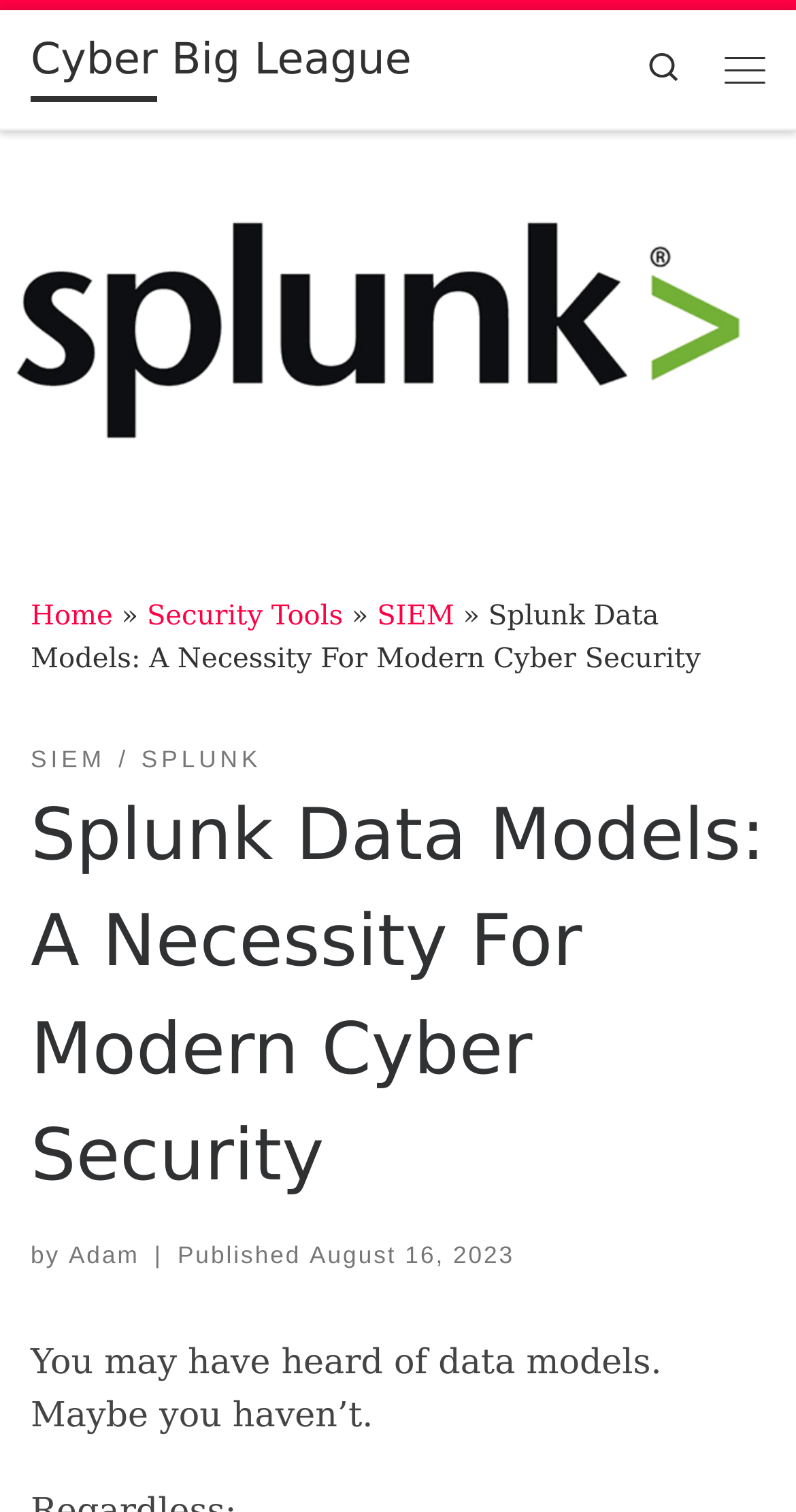Locate the bounding box coordinates of the clickable part needed for the task: "go to home page".

[0.038, 0.398, 0.142, 0.418]